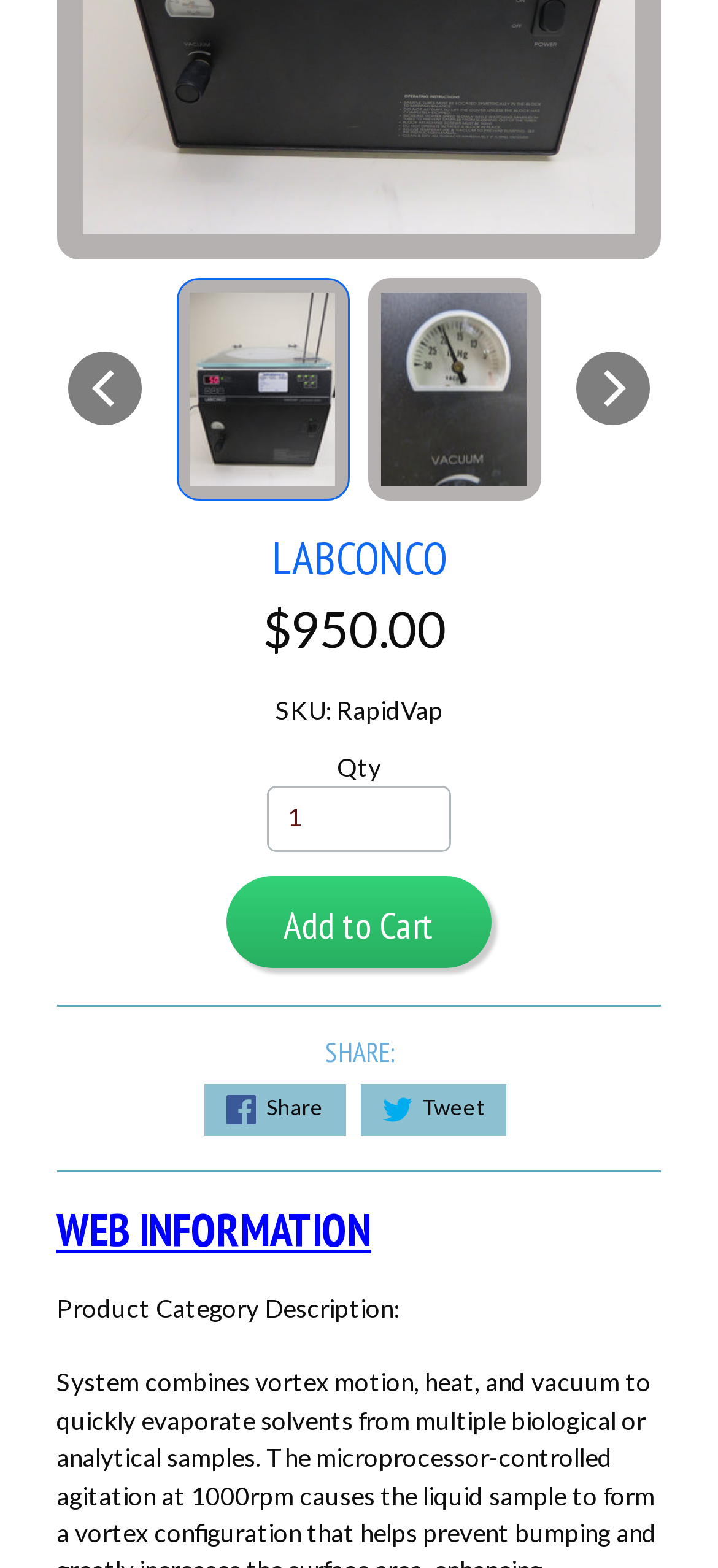Please reply to the following question with a single word or a short phrase:
What is the product category description?

Not provided